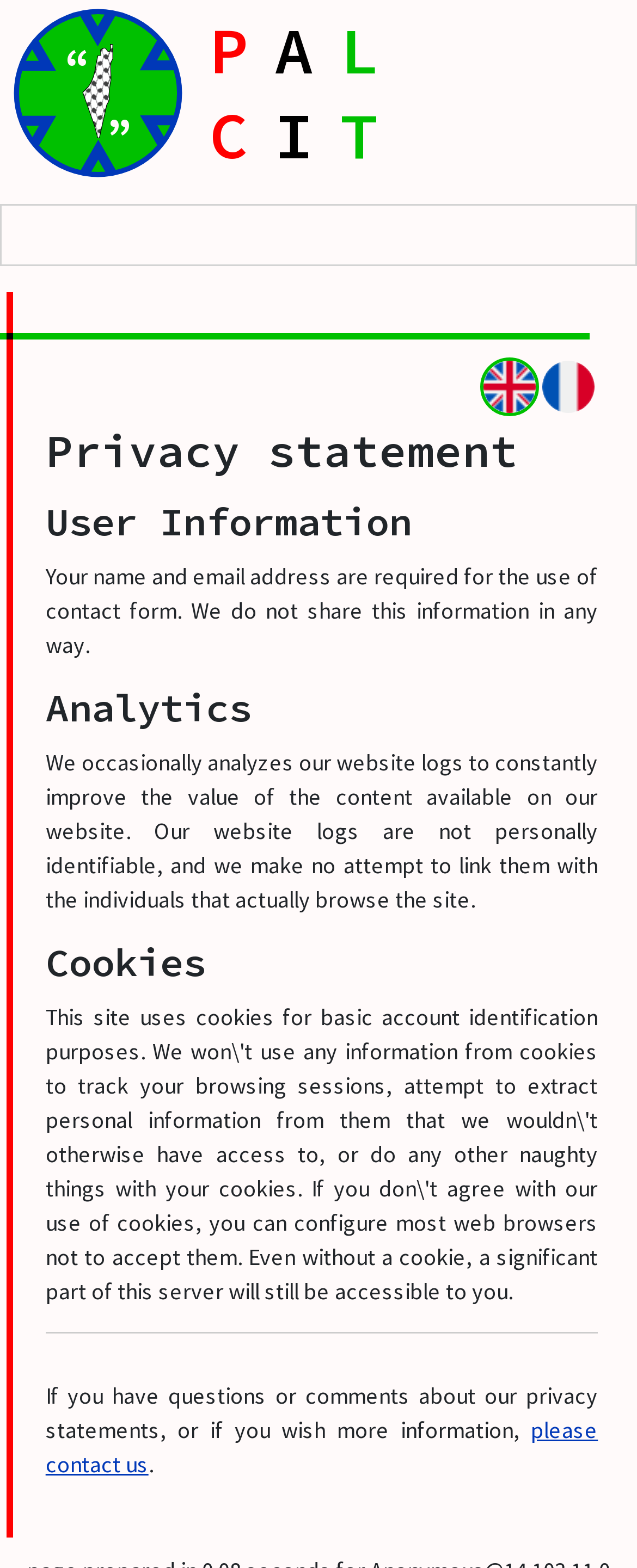Use a single word or phrase to answer this question: 
How can users ask questions about the privacy statement?

Contact us